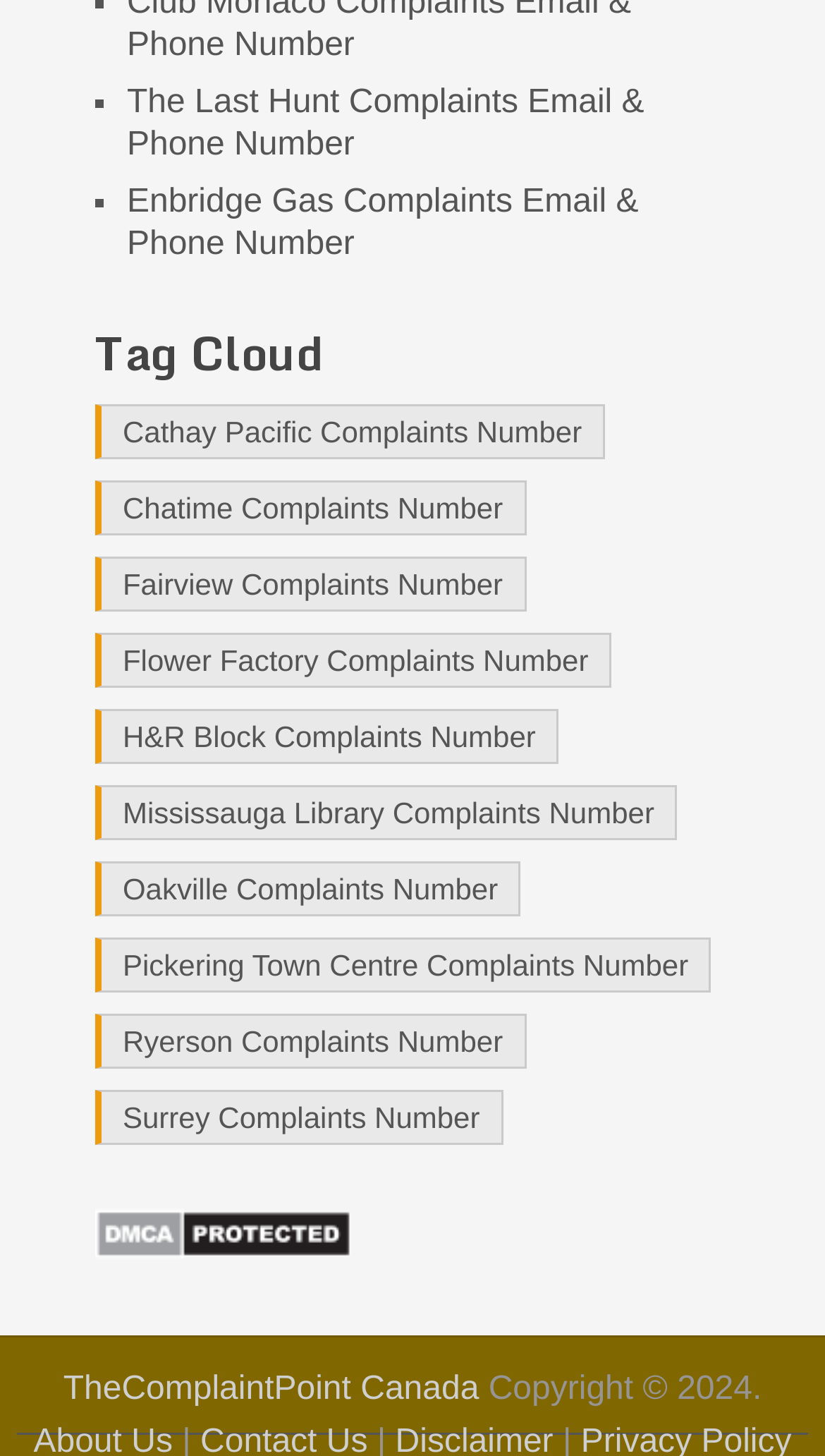What is the first company listed?
Using the picture, provide a one-word or short phrase answer.

The Last Hunt